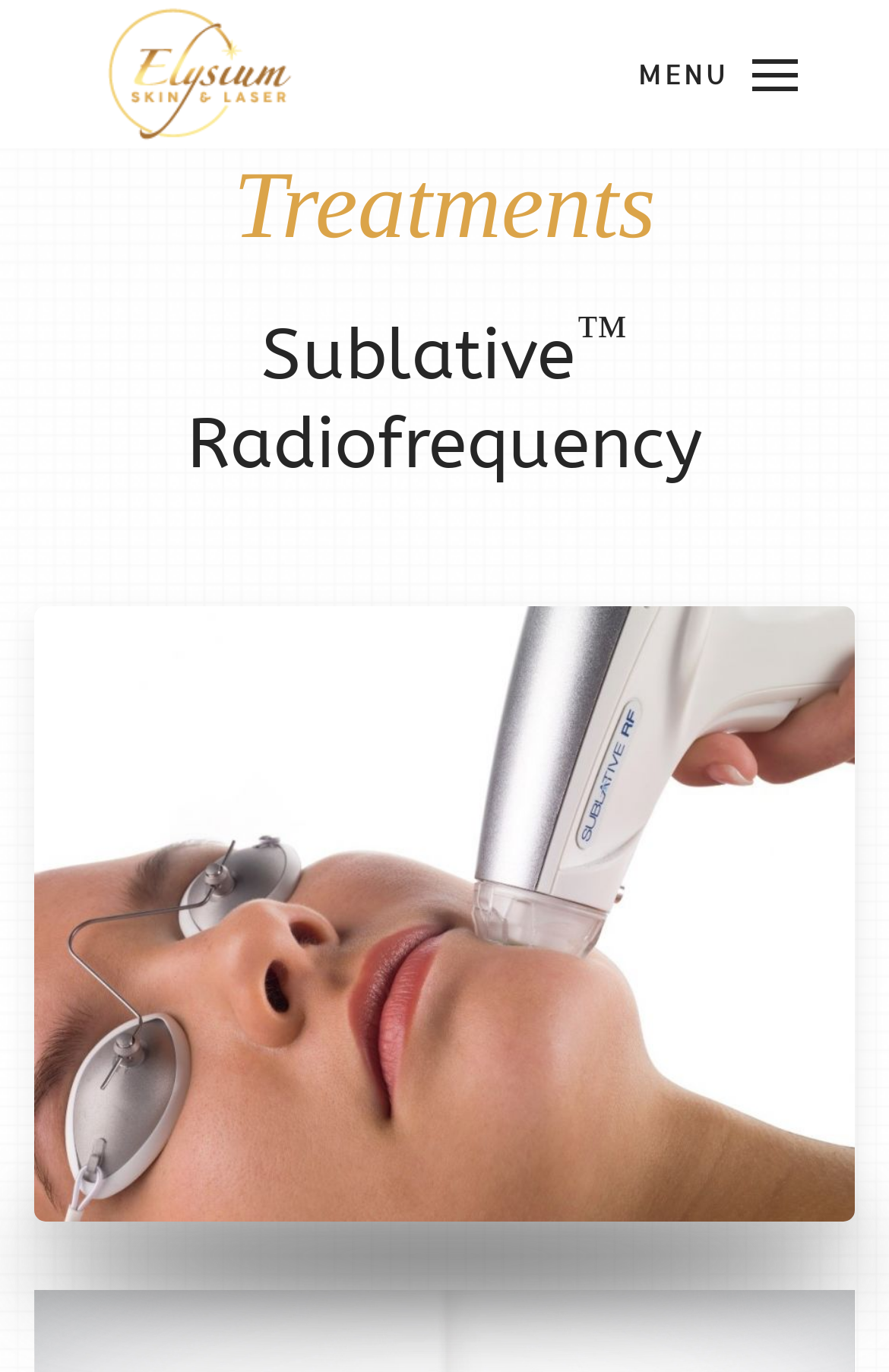What is the name of the skin and laser clinic?
Based on the screenshot, answer the question with a single word or phrase.

Elysium Skin and Laser